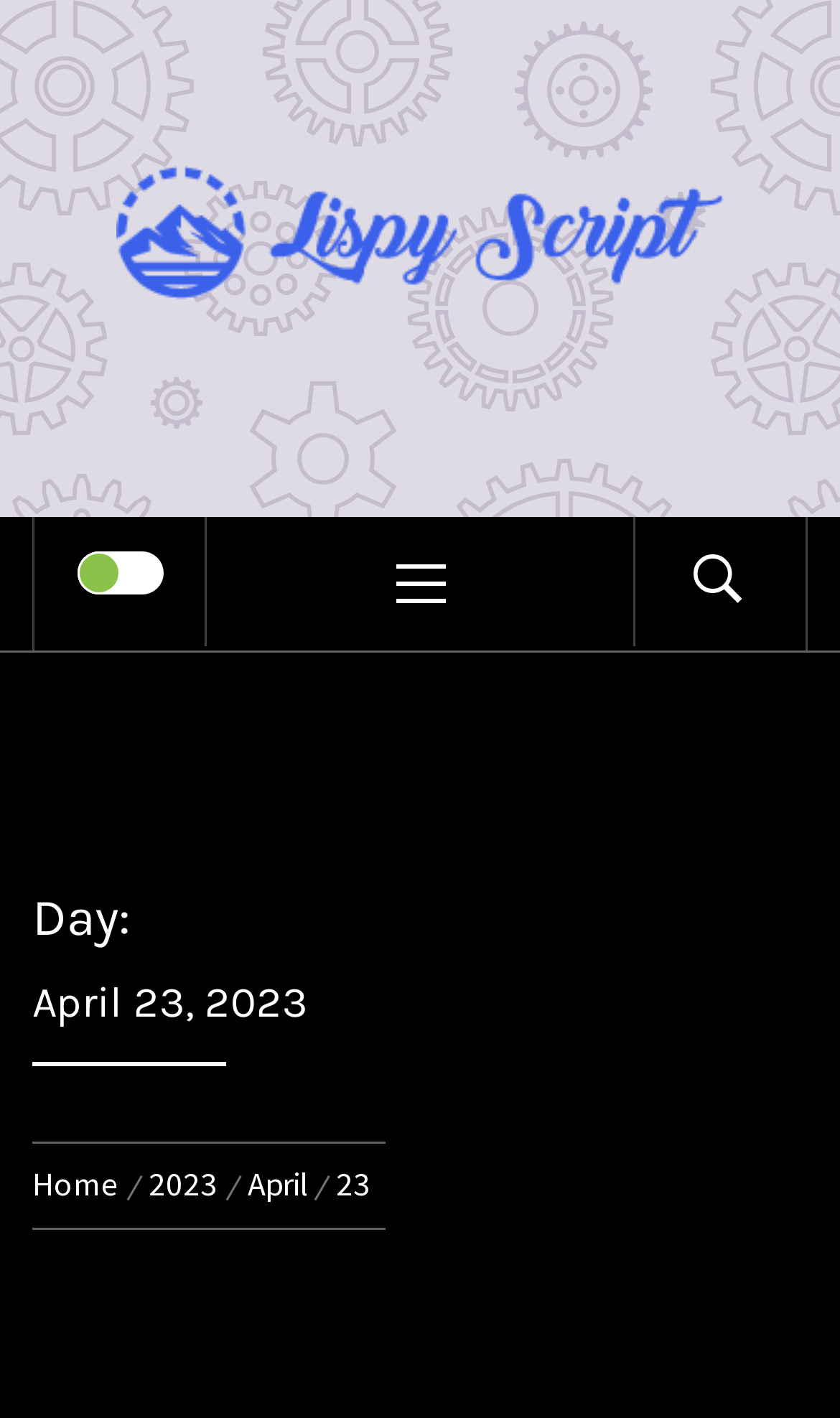How many links are present in the breadcrumbs navigation?
Based on the screenshot, give a detailed explanation to answer the question.

The breadcrumbs navigation is located at the bottom of the webpage and contains three links: 'Home', '2023', and 'April'.